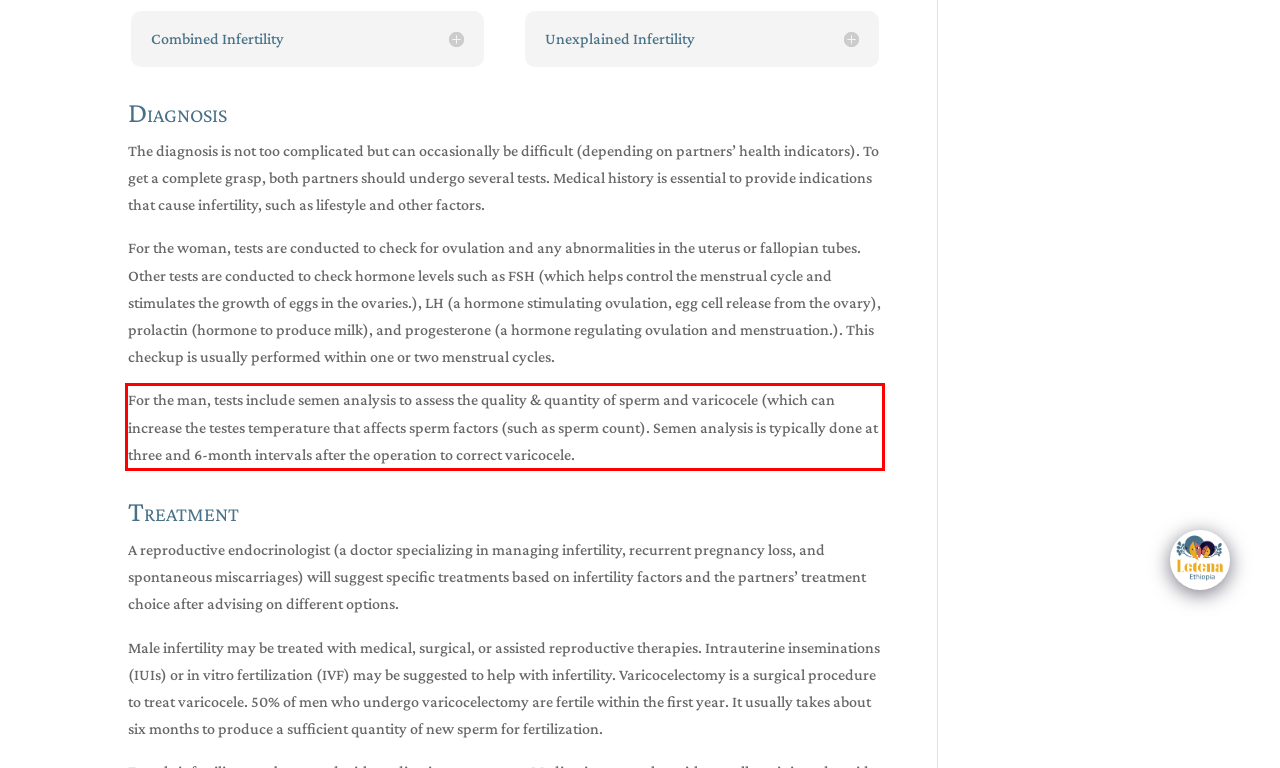There is a UI element on the webpage screenshot marked by a red bounding box. Extract and generate the text content from within this red box.

For the man, tests include semen analysis to assess the quality & quantity of sperm and varicocele (which can increase the testes temperature that affects sperm factors (such as sperm count). Semen analysis is typically done at three and 6-month intervals after the operation to correct varicocele.